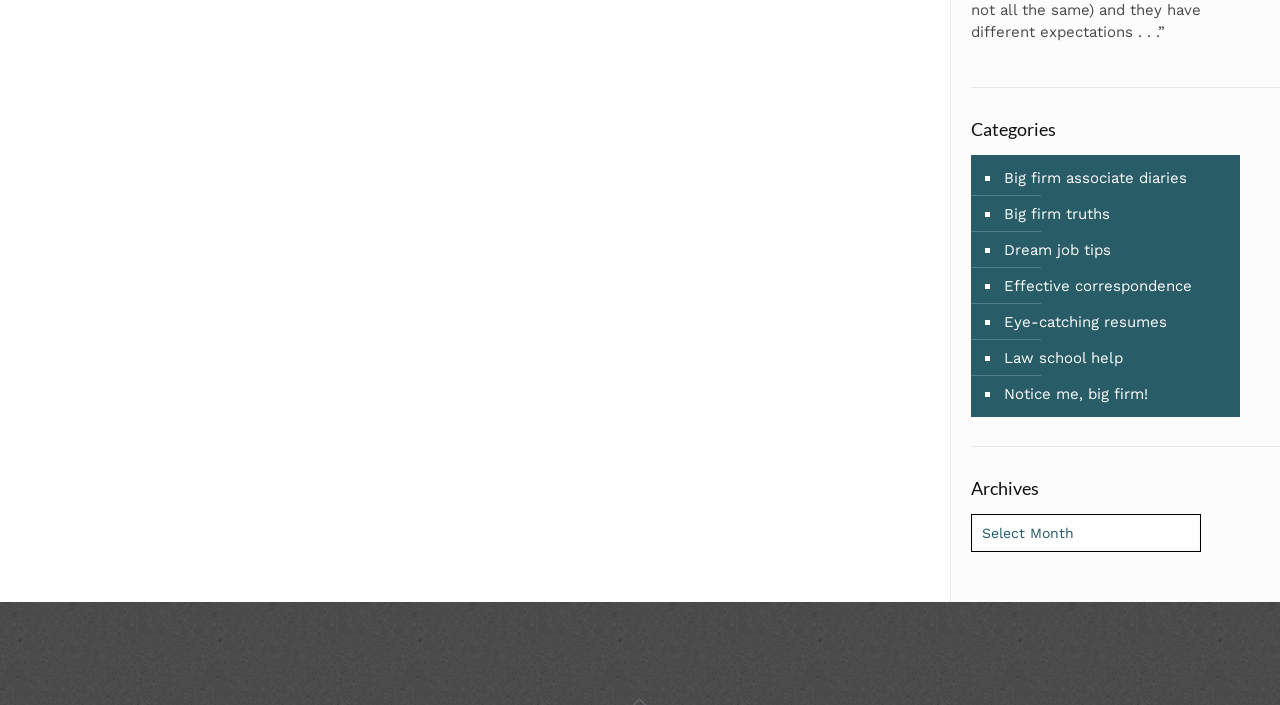Please identify the bounding box coordinates of where to click in order to follow the instruction: "Select an option from 'Archives'".

[0.759, 0.729, 0.938, 0.783]